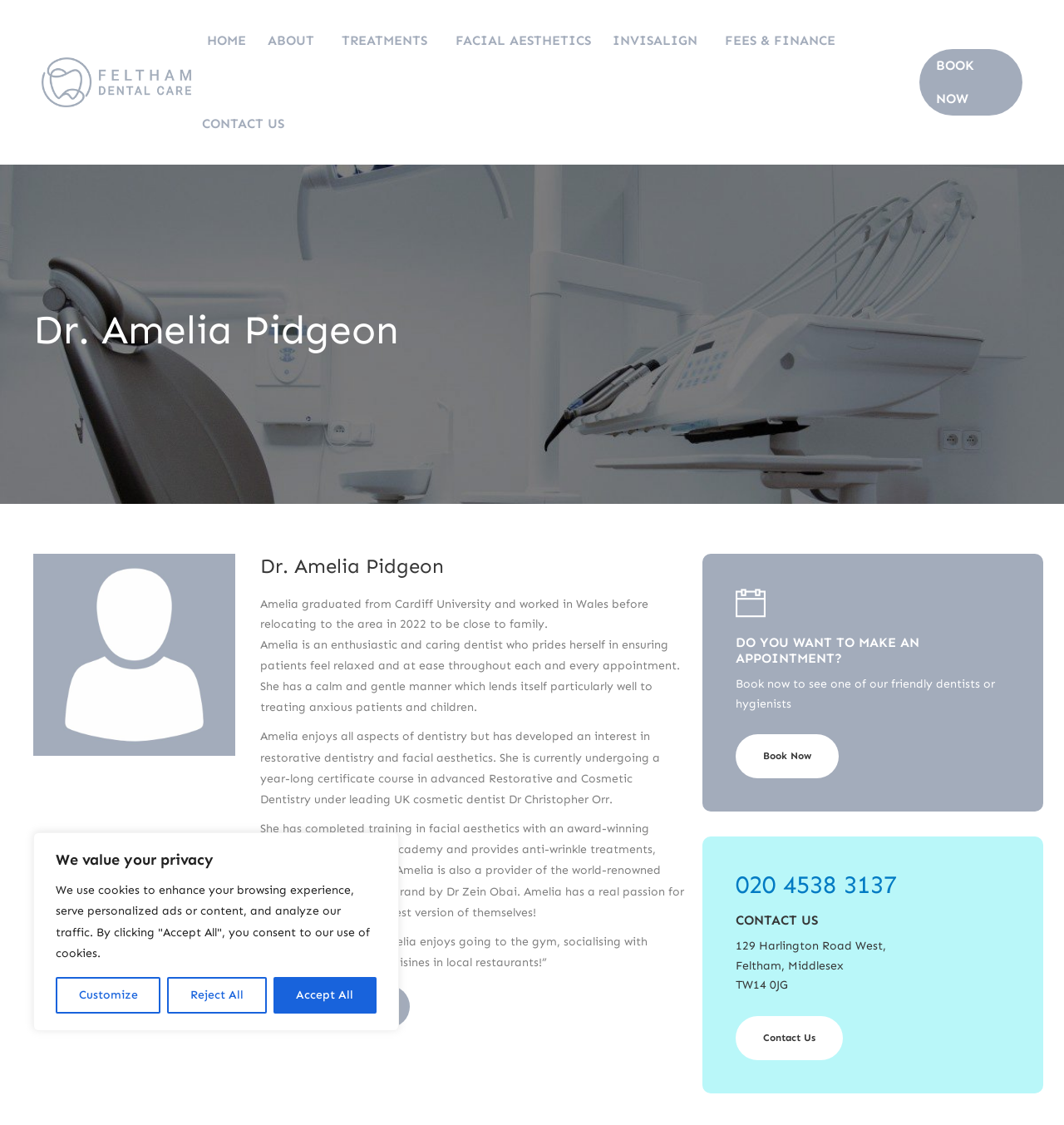Please find the bounding box coordinates of the element that needs to be clicked to perform the following instruction: "Click the 'Contact Us' link". The bounding box coordinates should be four float numbers between 0 and 1, represented as [left, top, right, bottom].

[0.691, 0.903, 0.792, 0.942]